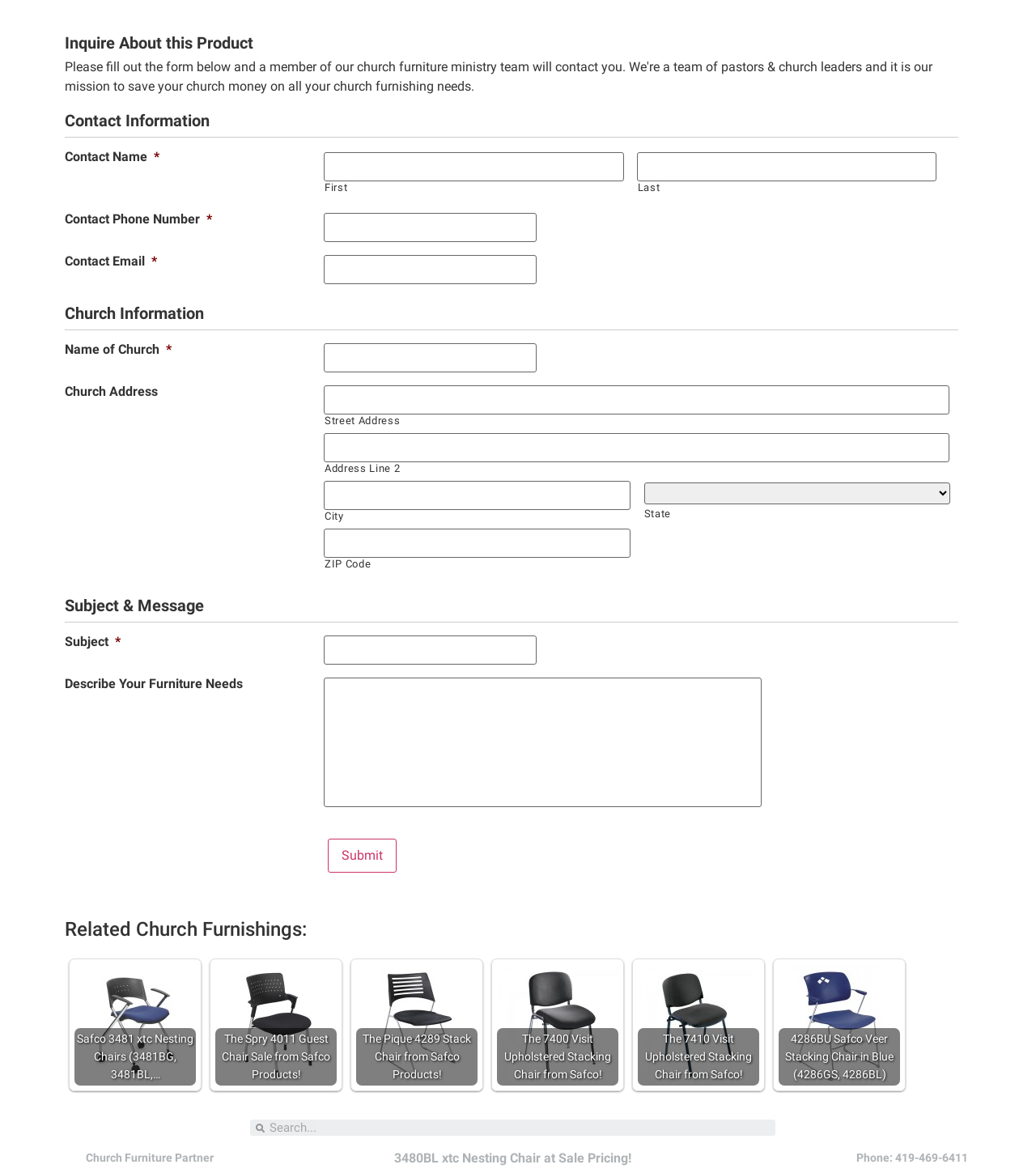Pinpoint the bounding box coordinates of the clickable area needed to execute the instruction: "Enter first name". The coordinates should be specified as four float numbers between 0 and 1, i.e., [left, top, right, bottom].

[0.313, 0.13, 0.602, 0.155]